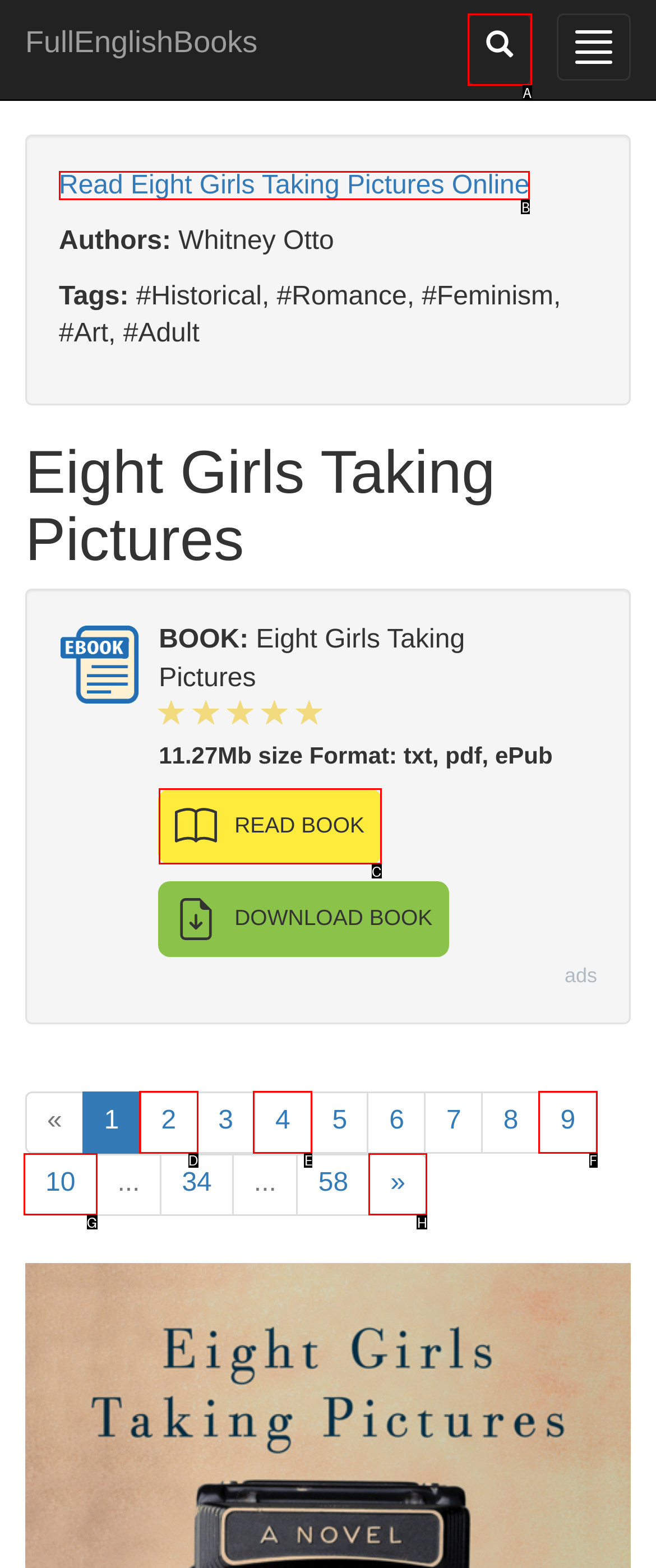Tell me which option best matches the description: parent_node: Toggle navigation
Answer with the option's letter from the given choices directly.

A